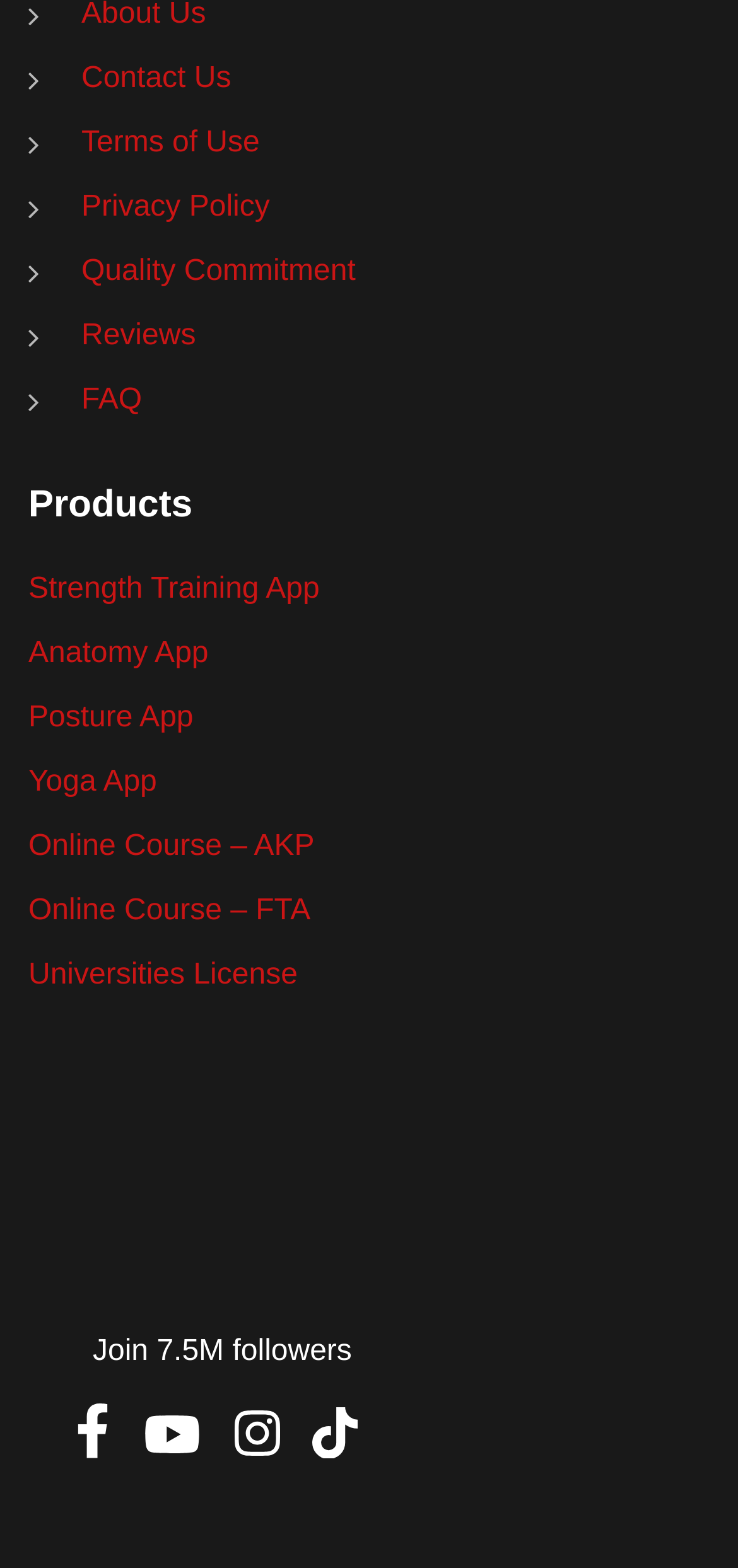Can you find the bounding box coordinates of the area I should click to execute the following instruction: "Follow on social media"?

[0.103, 0.896, 0.149, 0.92]